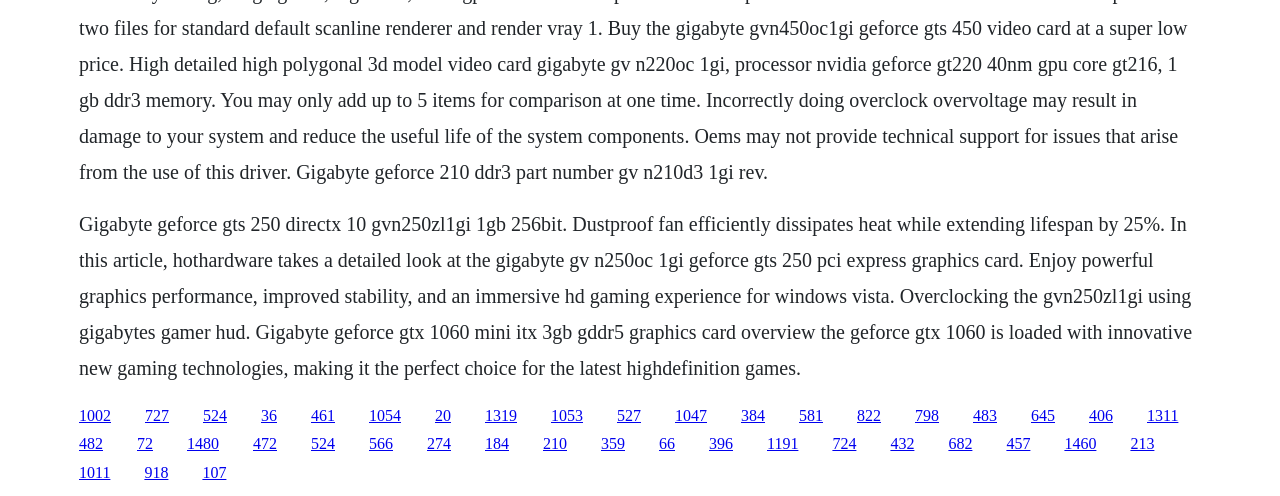Please locate the bounding box coordinates of the element that should be clicked to achieve the given instruction: "Visit Twitter page".

None